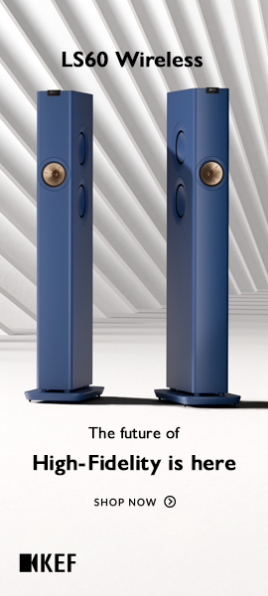Present an elaborate depiction of the scene captured in the image.

The image proudly showcases the **KEF LS60 Wireless** speakers, elegantly designed in a striking blue finish. These floor-standing speakers are presented at a slight angle to highlight their sleek, modern profile and the advanced technology within. Prominently displayed above the speakers is the text "LS60 Wireless," signaling their wireless capabilities, while below, the phrase "The future of High-Fidelity is here" emphasizes the innovative audio experience they provide. The call to action "SHOP NOW" invites viewers to explore purchasing options, making it clear that these speakers represent both style and superior sound quality, ideal for any audiophile's space. The backdrop's subtle texture enhances the overall aesthetic, complementing the contemporary look of the LS60 Wireless speakers.